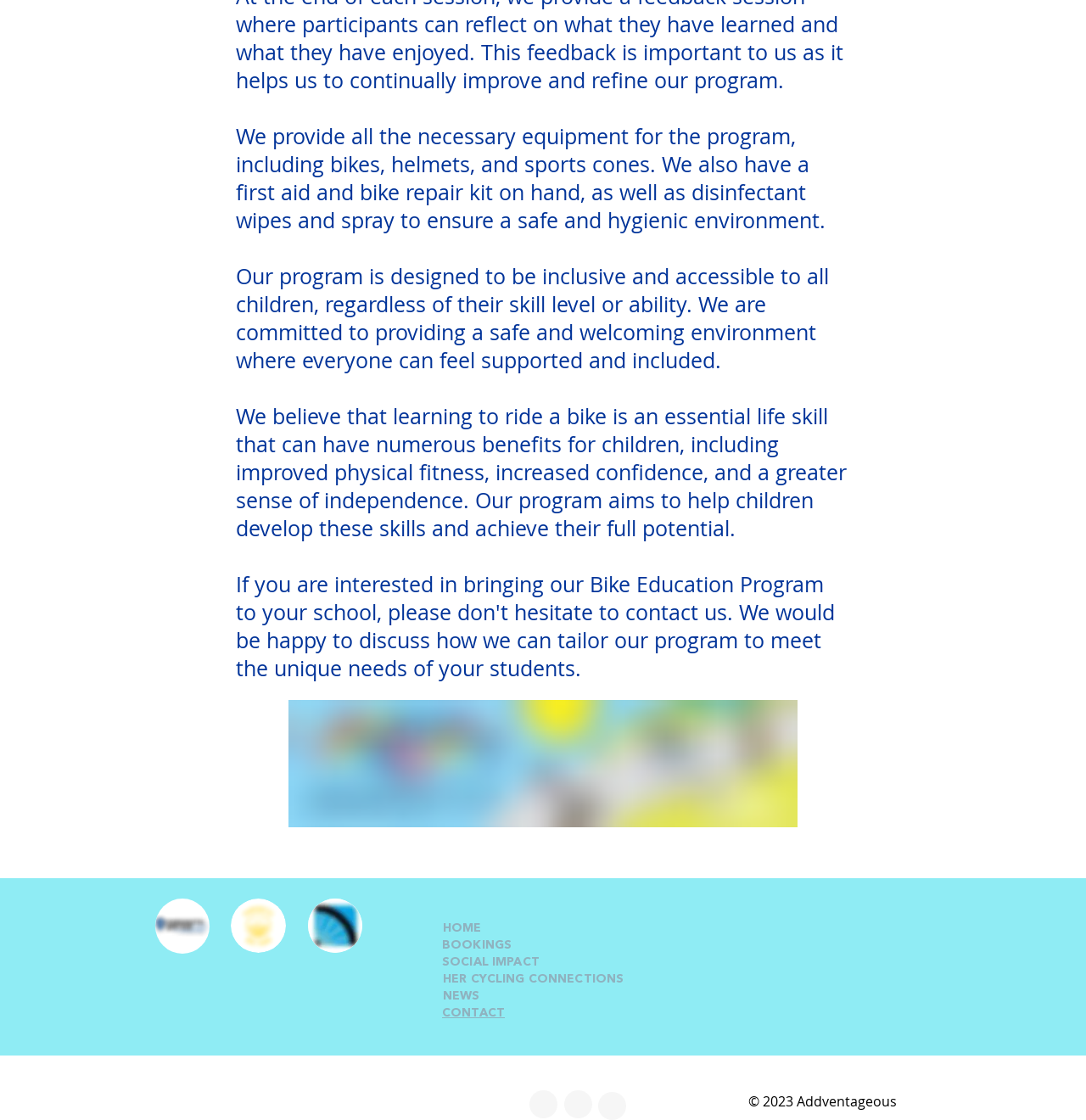What is the copyright year of the website?
Using the visual information, respond with a single word or phrase.

2023